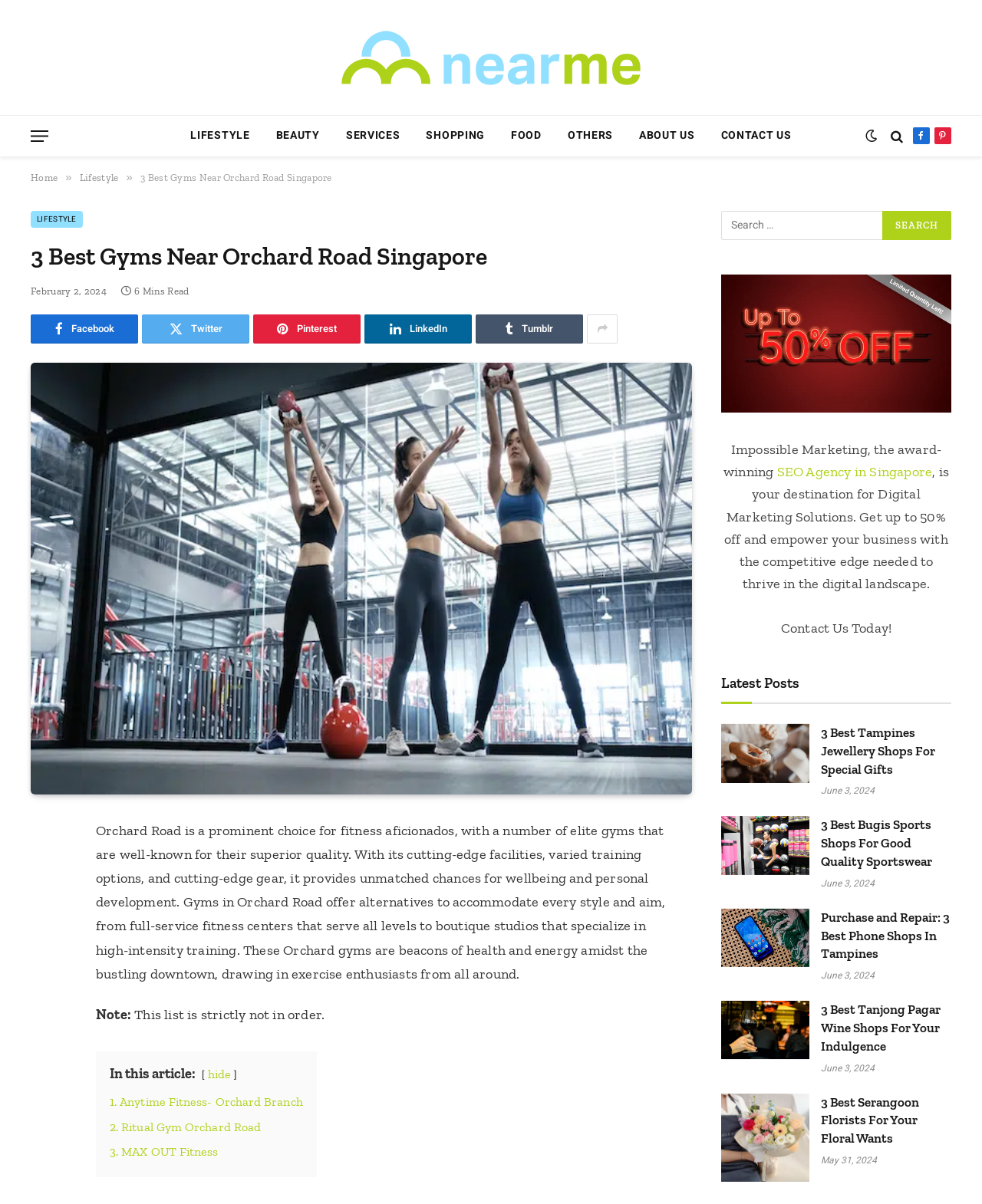Using the webpage screenshot, locate the HTML element that fits the following description and provide its bounding box: "2. Ritual Gym Orchard Road".

[0.112, 0.93, 0.266, 0.942]